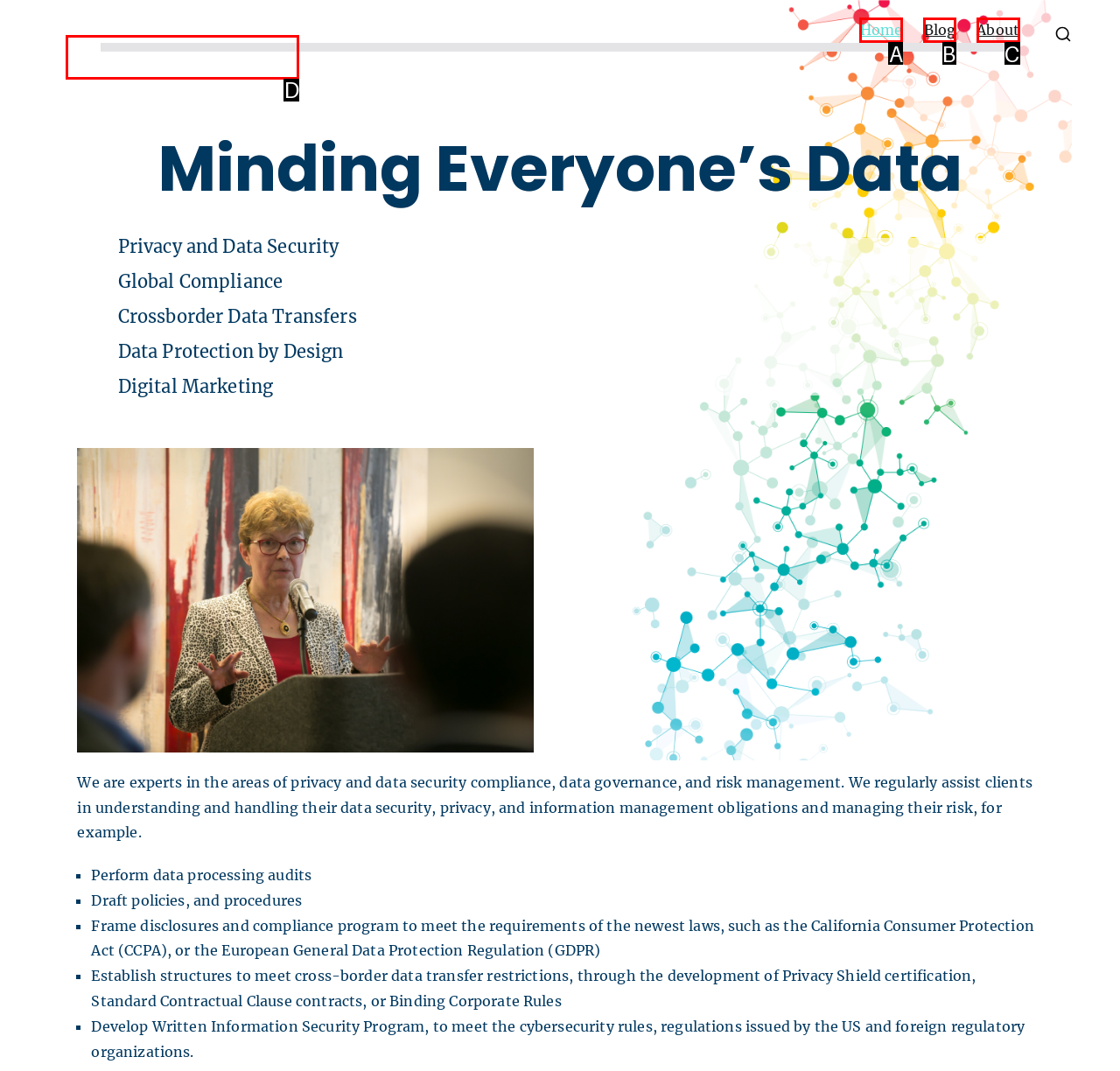Match the following description to a UI element: Blog
Provide the letter of the matching option directly.

B